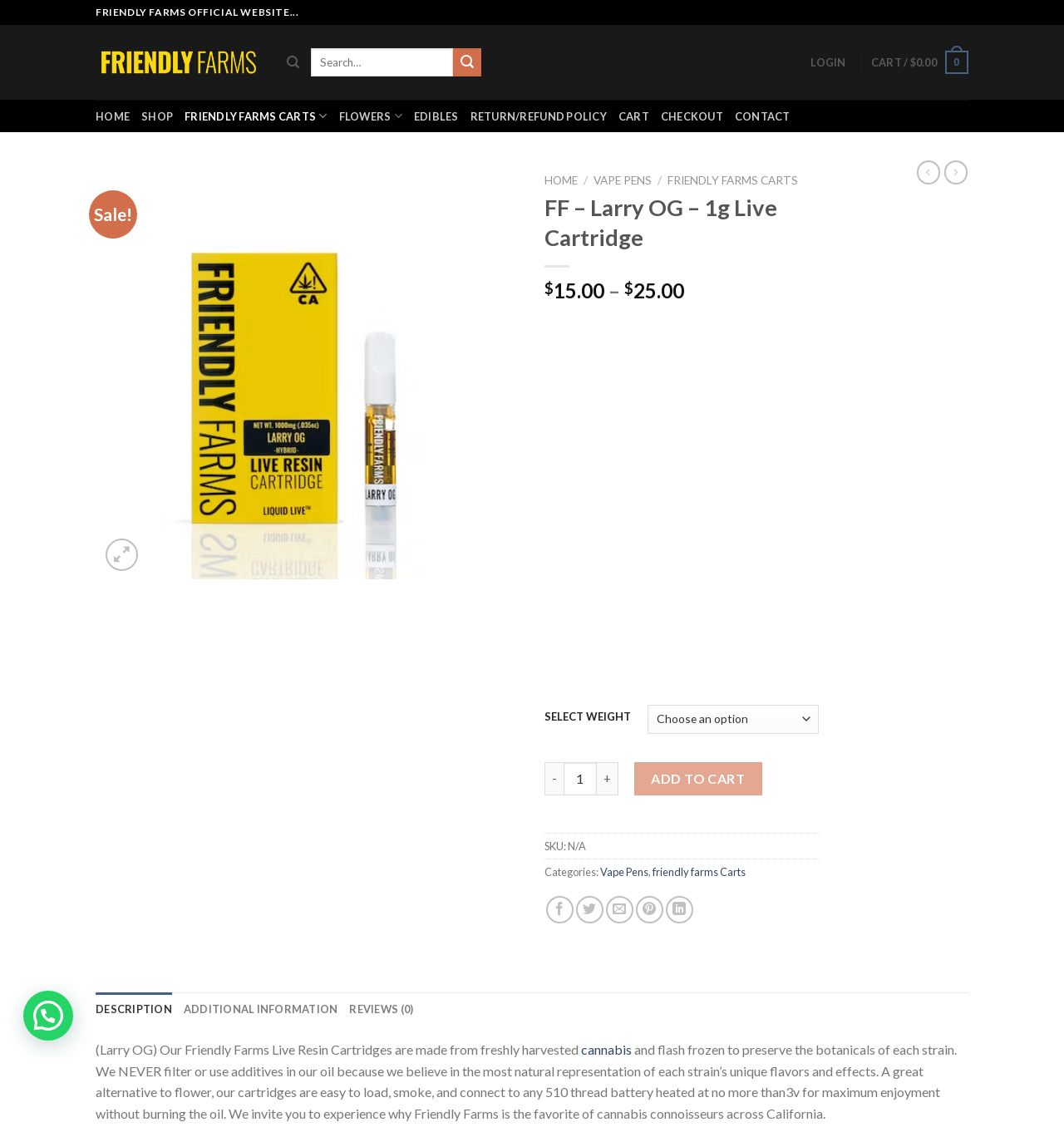Identify the bounding box coordinates of the element to click to follow this instruction: 'Download the PDF'. Ensure the coordinates are four float values between 0 and 1, provided as [left, top, right, bottom].

None